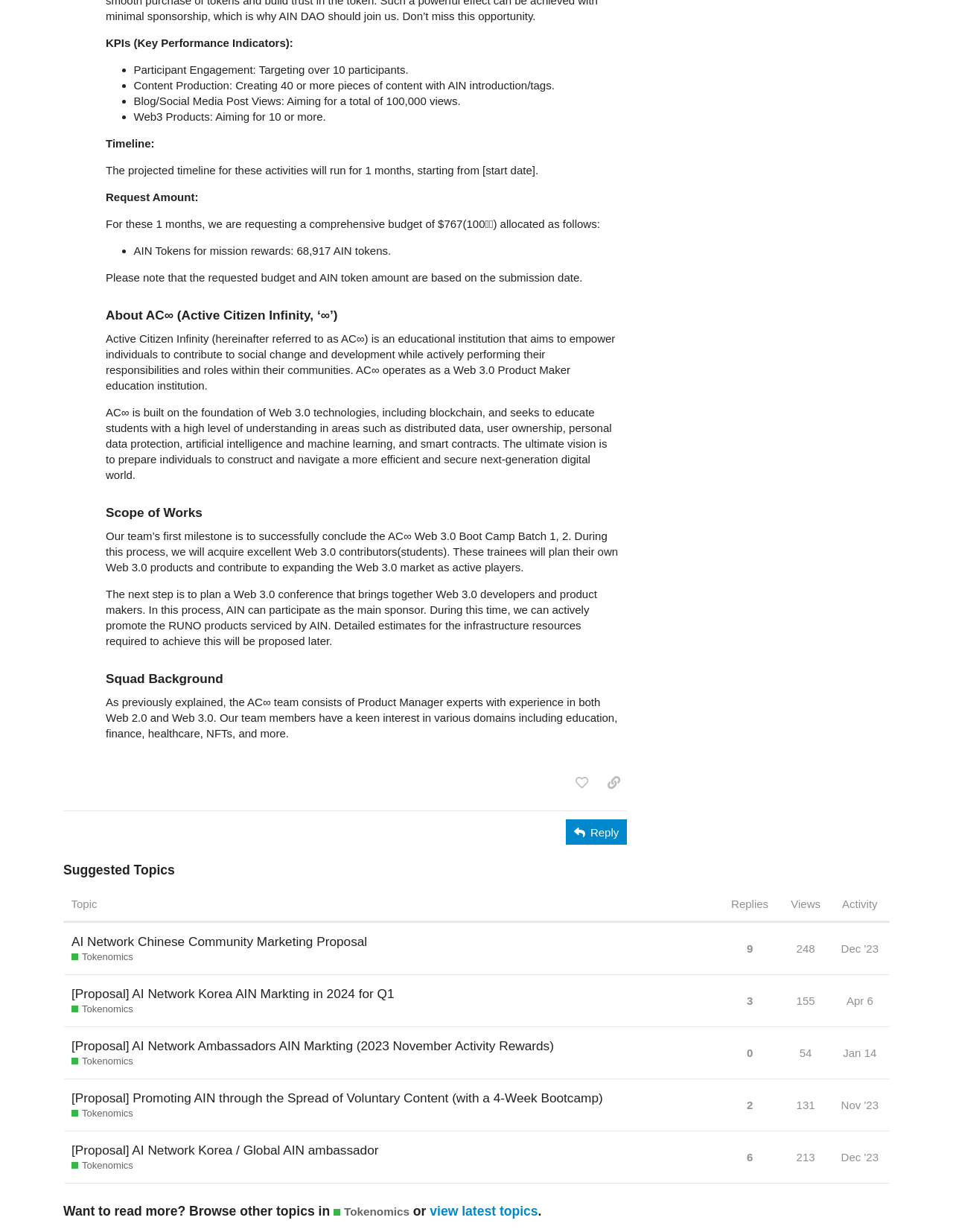Refer to the screenshot and answer the following question in detail:
How many Web 3.0 products are aimed to be achieved?

In the section 'KPIs (Key Performance Indicators):', it is mentioned that one of the targets is 'Web3 Products: Aiming for 10 or more.'.